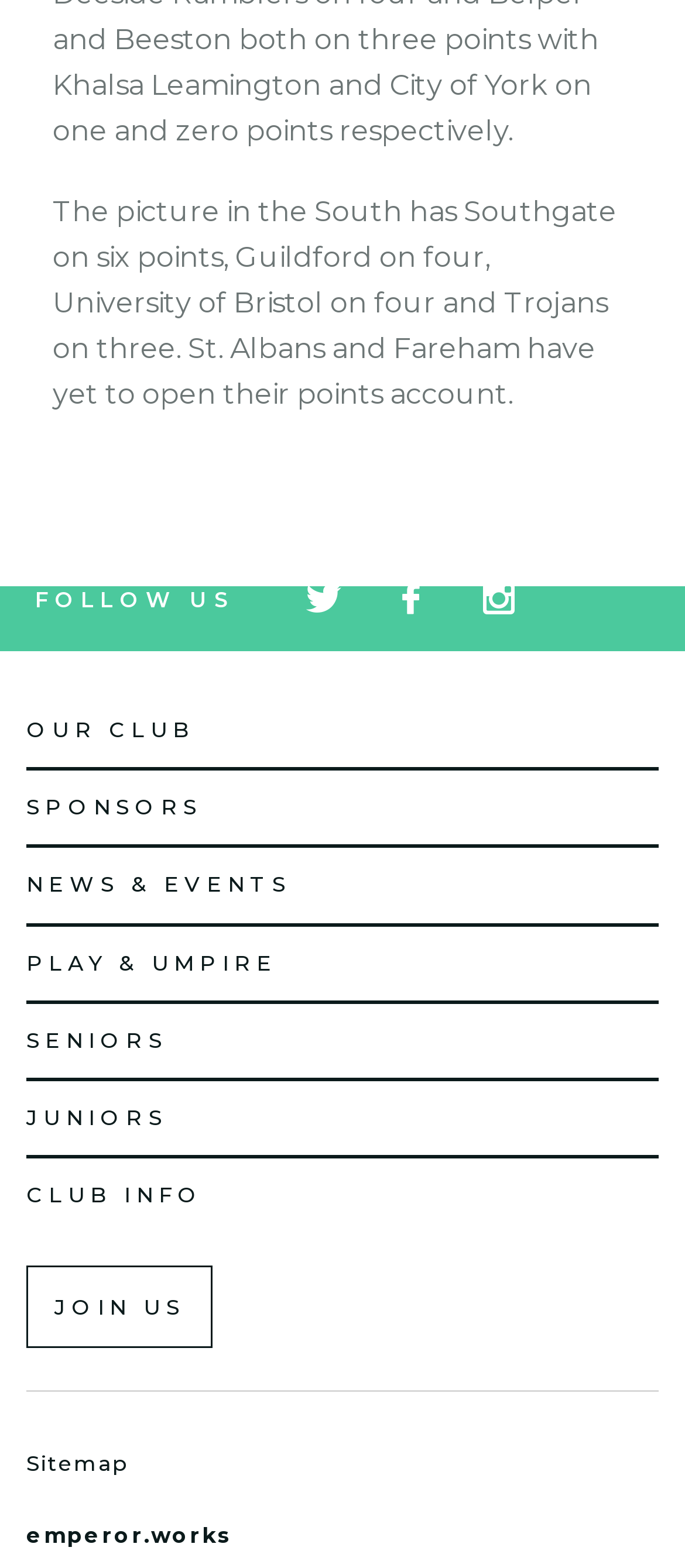What is the purpose of the 'JOIN US' link?
Please respond to the question with a detailed and well-explained answer.

The 'JOIN US' link is likely intended for users to join the club or become a member, as it is a prominent link on the webpage.